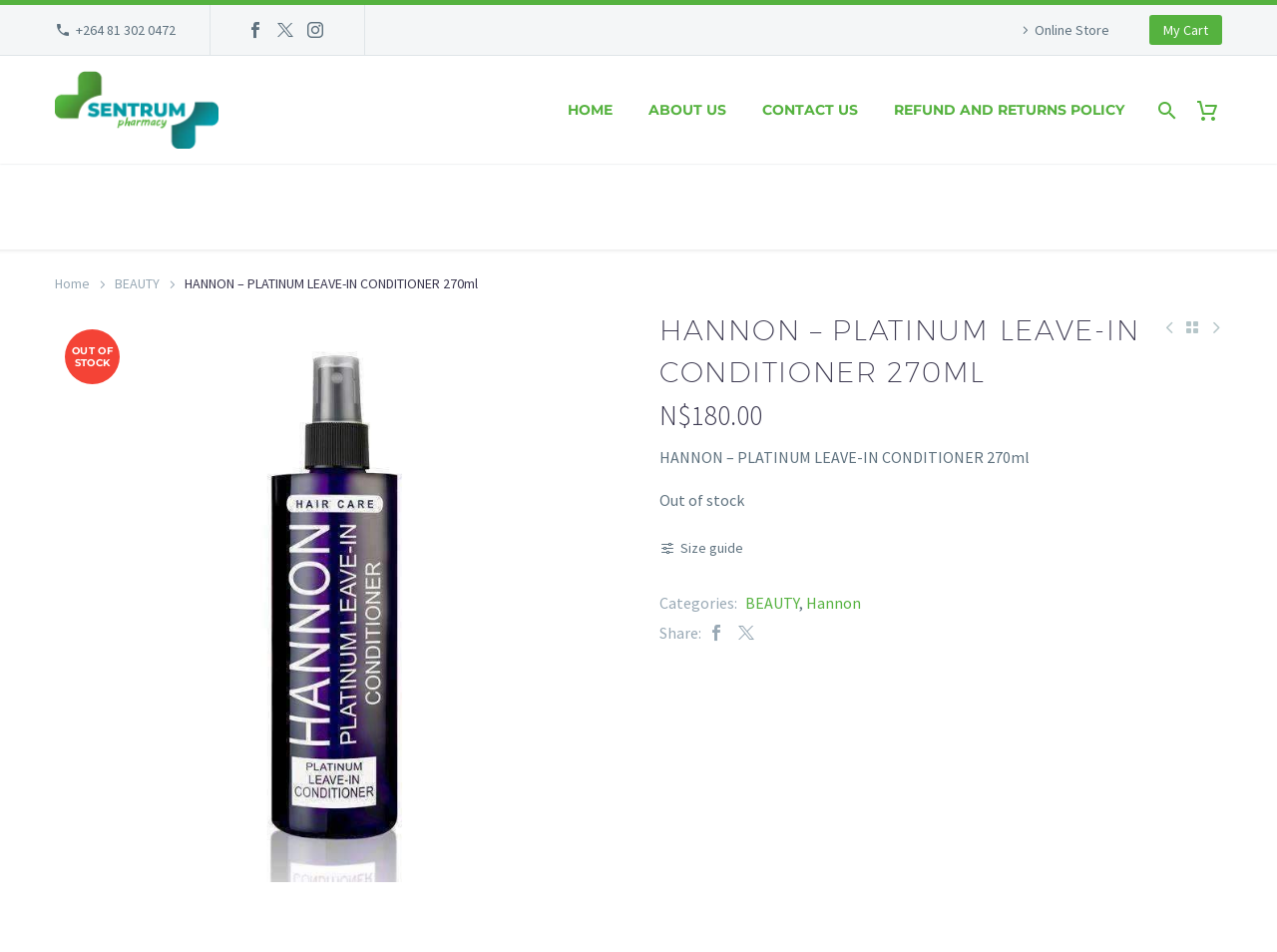Return the bounding box coordinates of the UI element that corresponds to this description: "title="Twitter"". The coordinates must be given as four float numbers in the range of 0 and 1, [left, top, right, bottom].

[0.212, 0.023, 0.235, 0.04]